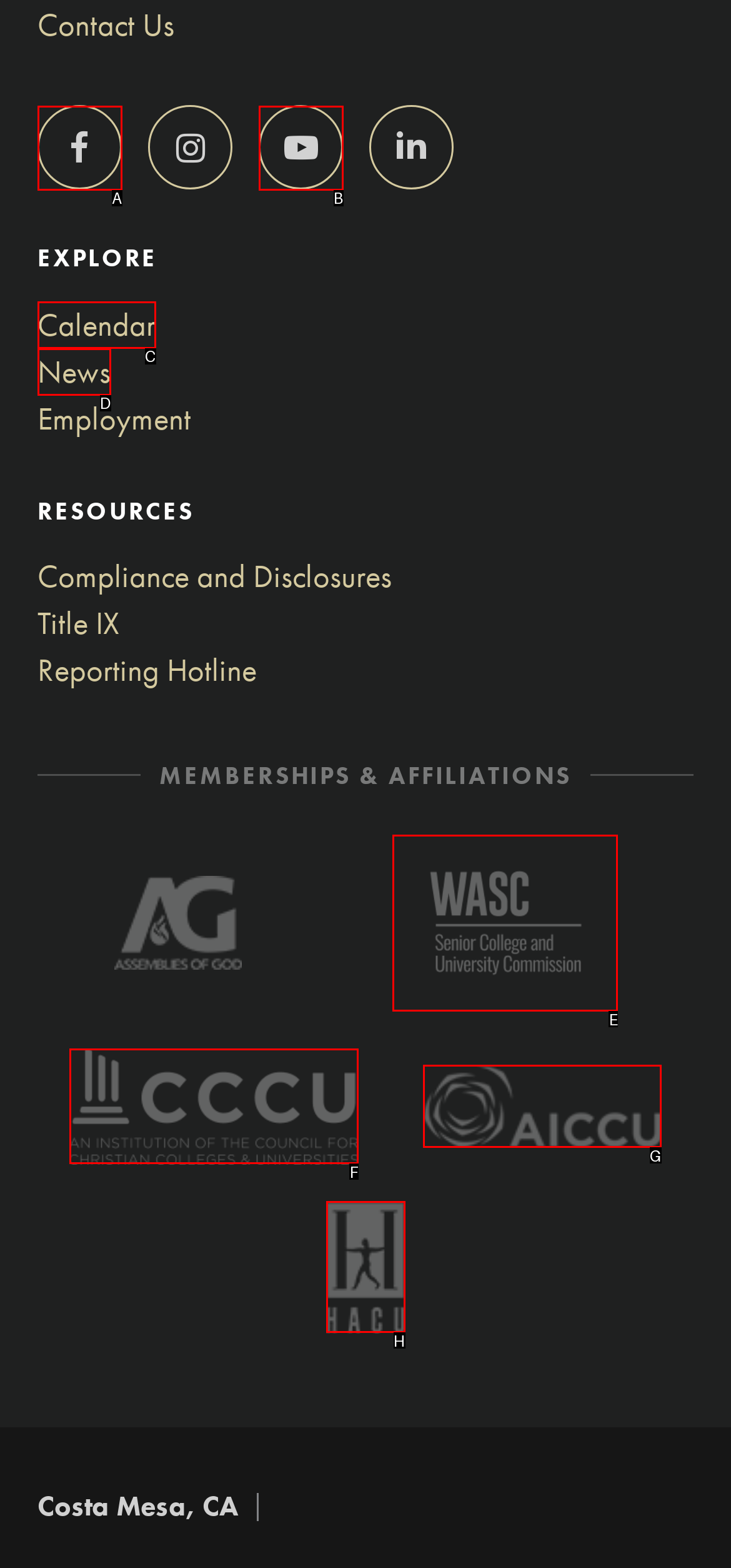Identify which HTML element aligns with the description: Calendar
Answer using the letter of the correct choice from the options available.

C